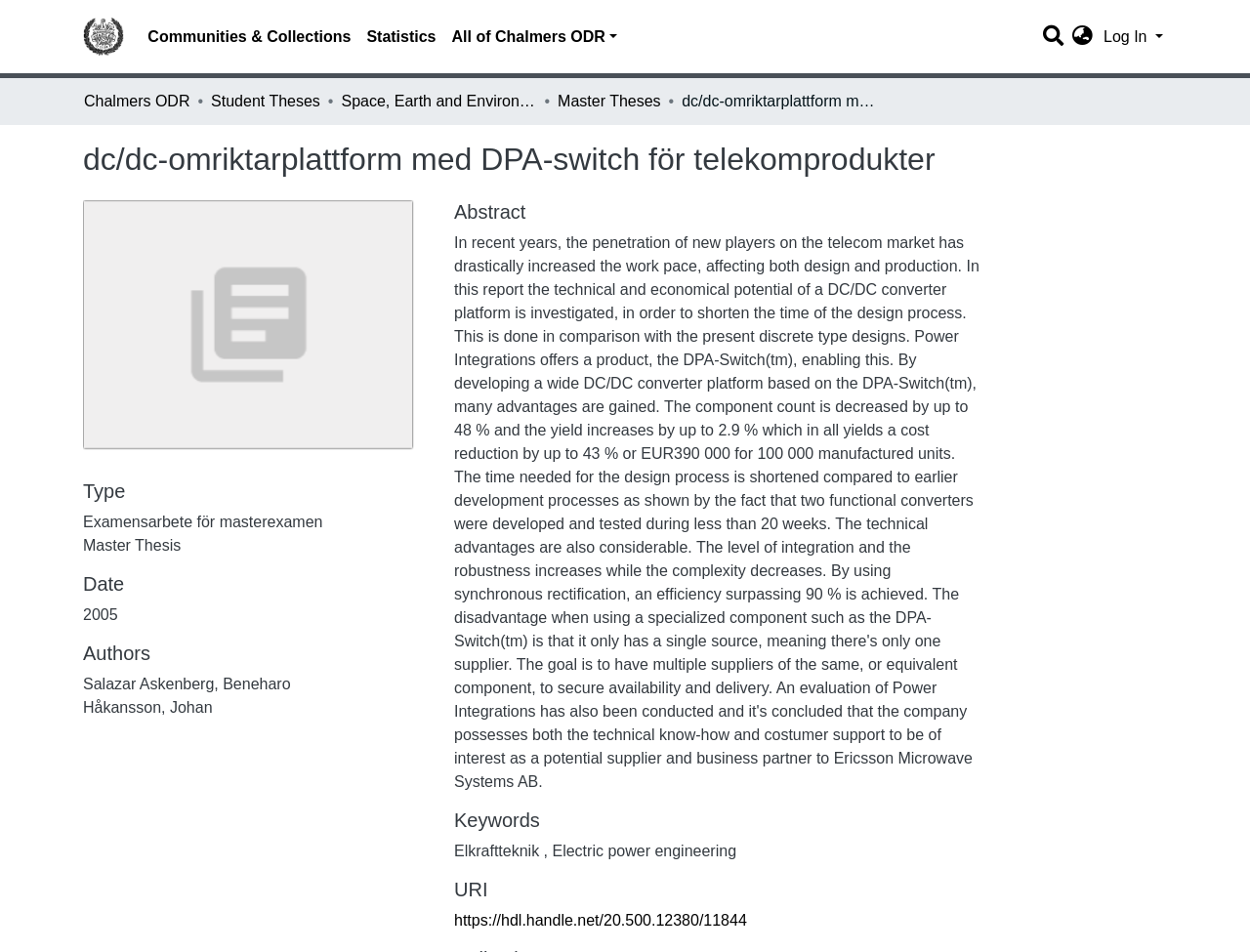Analyze the image and give a detailed response to the question:
What is the type of this thesis?

I determined the answer by looking at the heading 'Type' and the corresponding static text 'Master Thesis'.